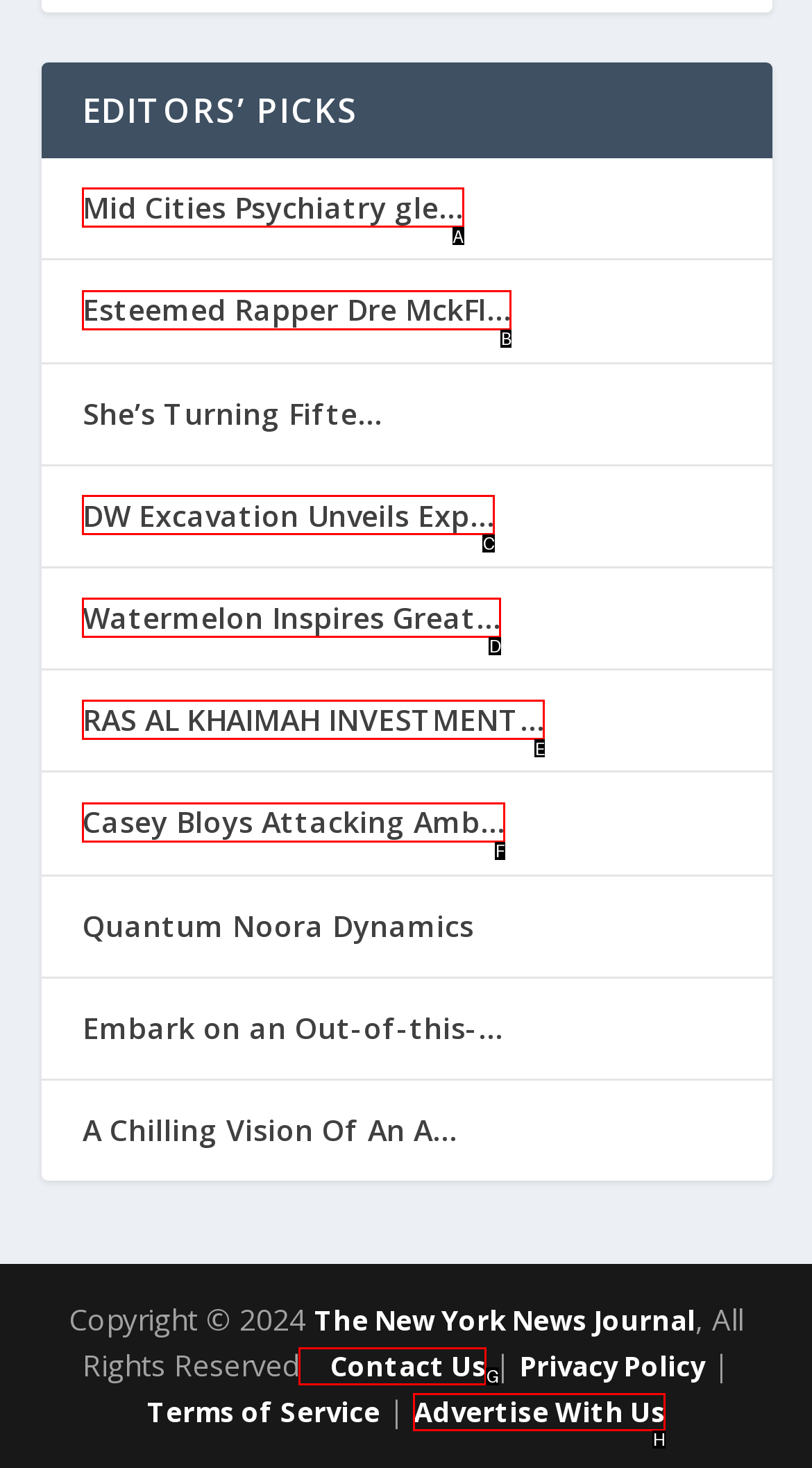Determine the letter of the element I should select to fulfill the following instruction: Visit Mid Cities Psychiatry. Just provide the letter.

A